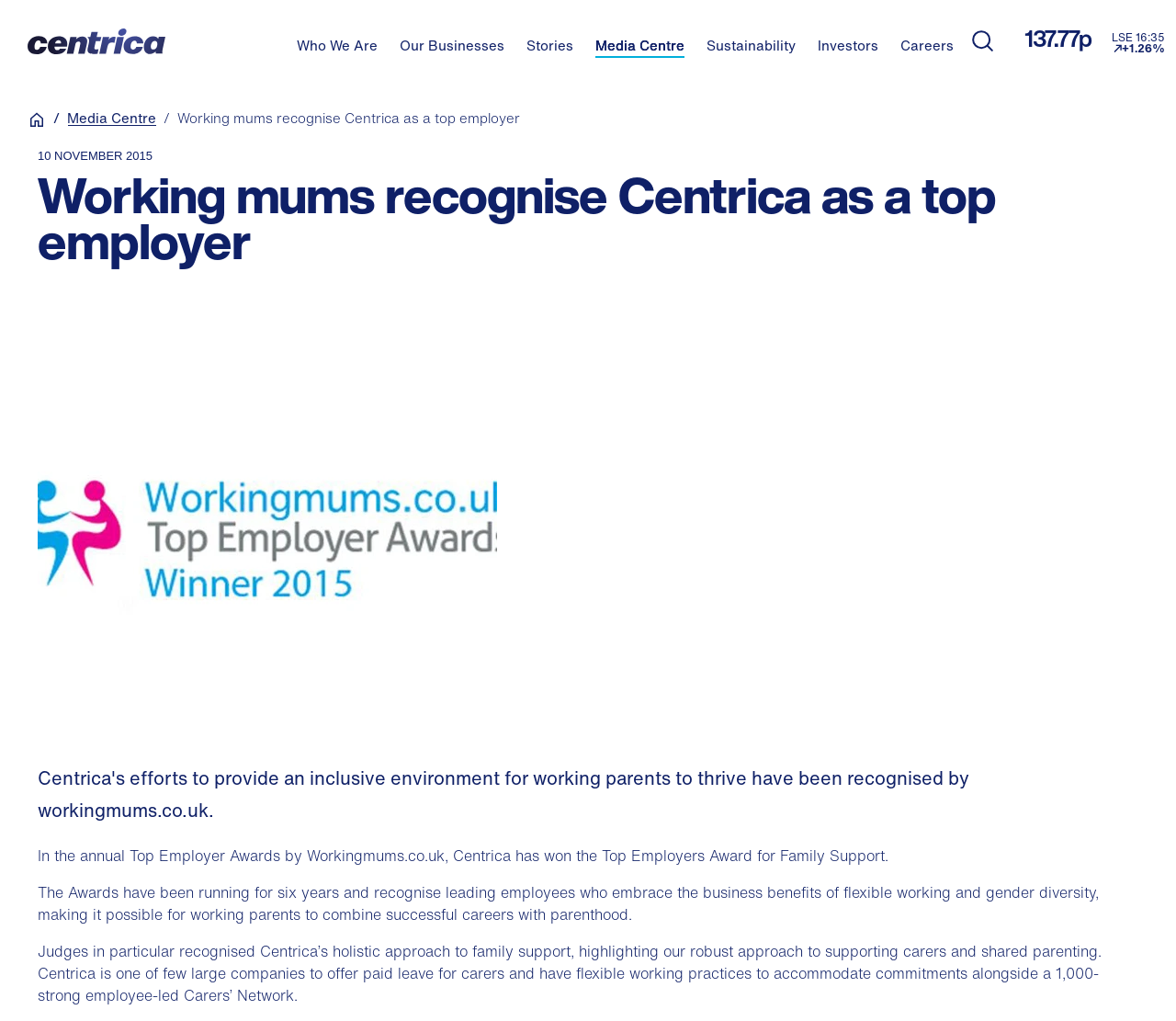From the given element description: "Litigation and International investigation", find the bounding box for the UI element. Provide the coordinates as four float numbers between 0 and 1, in the order [left, top, right, bottom].

None